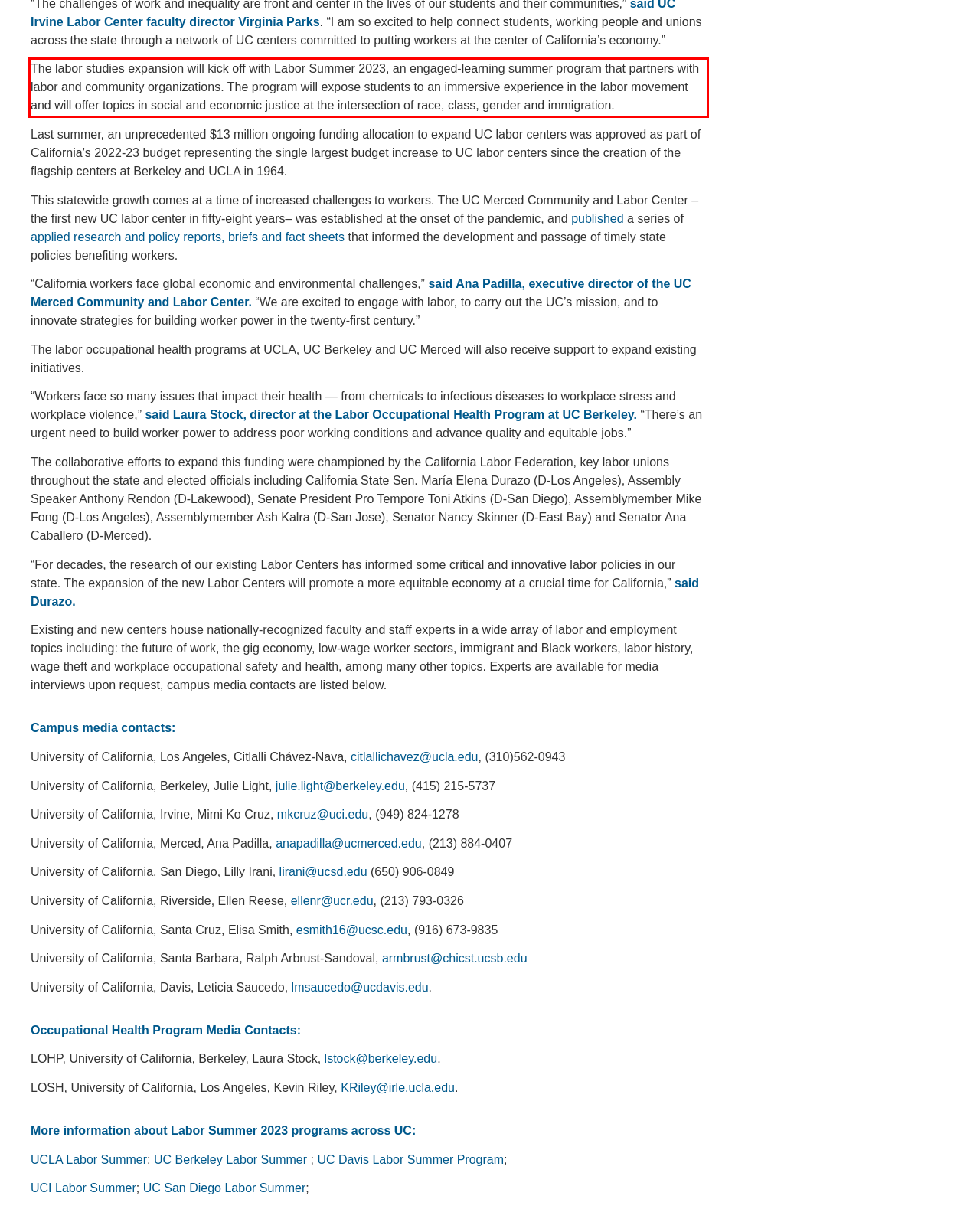Please recognize and transcribe the text located inside the red bounding box in the webpage image.

The labor studies expansion will kick off with Labor Summer 2023, an engaged-learning summer program that partners with labor and community organizations. The program will expose students to an immersive experience in the labor movement and will offer topics in social and economic justice at the intersection of race, class, gender and immigration.